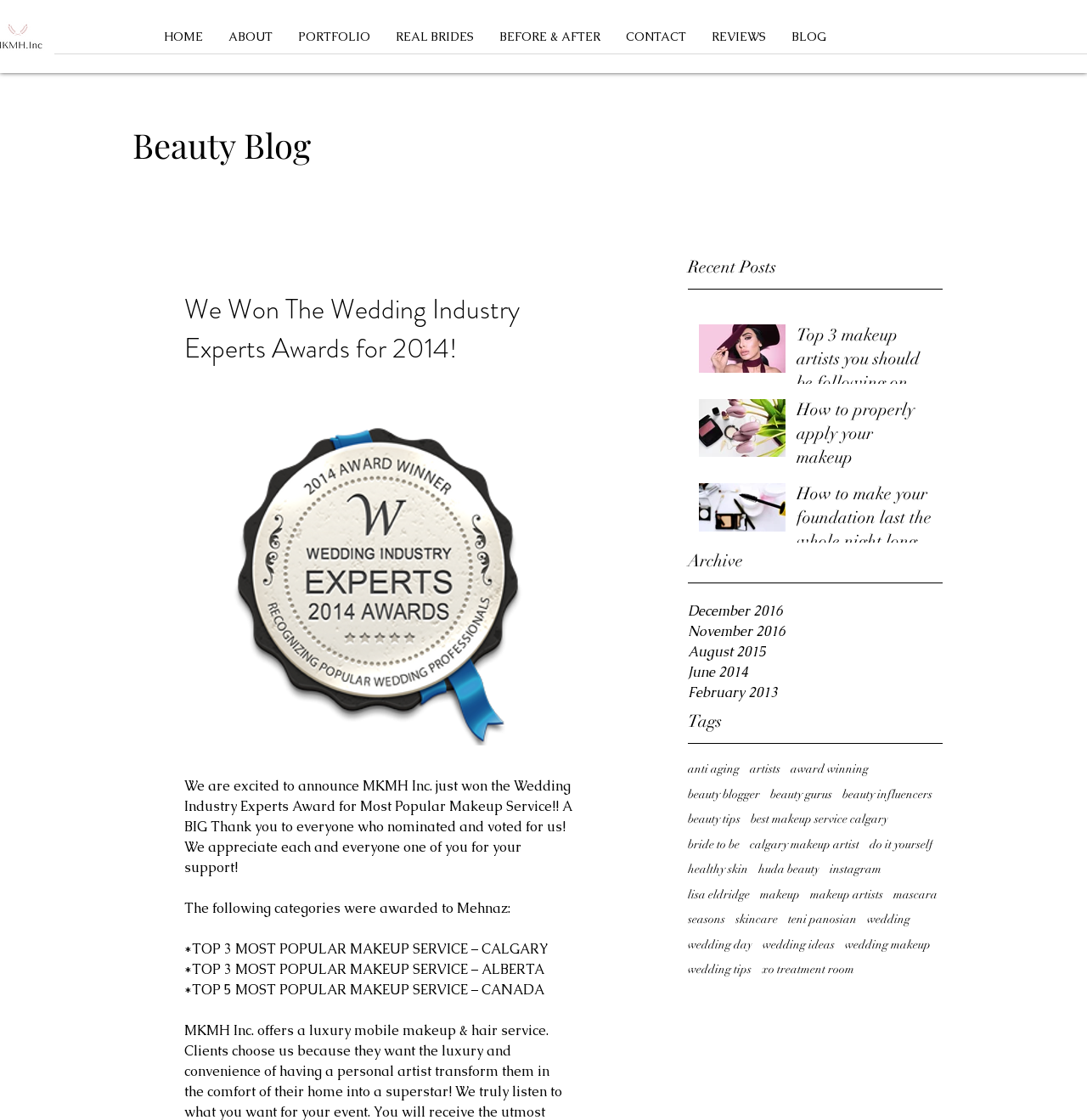What is the name of the blog section?
Utilize the image to construct a detailed and well-explained answer.

The answer can be found in the heading 'Beauty Blog', which is located above the list of recent posts.